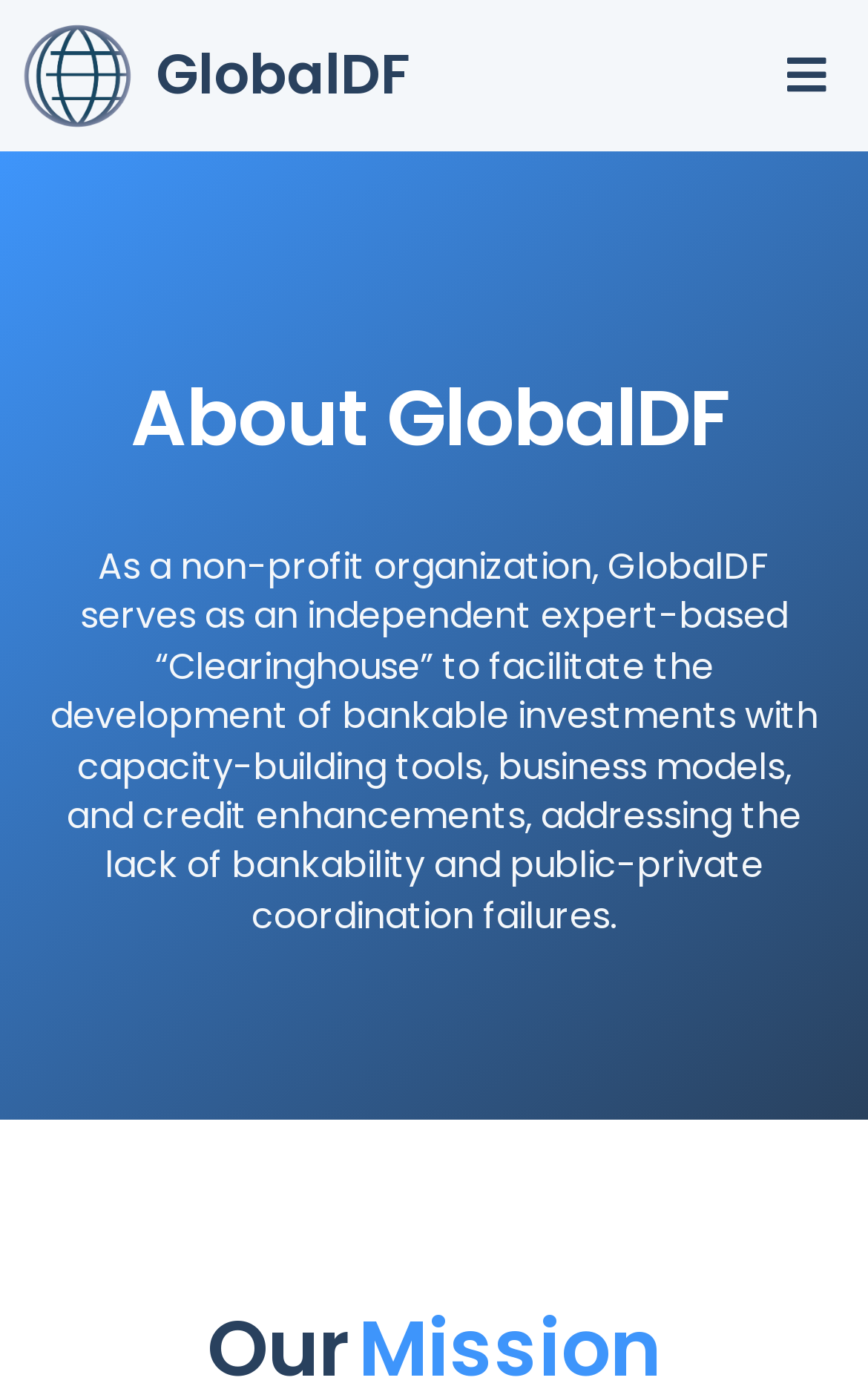By analyzing the image, answer the following question with a detailed response: What is the purpose of GlobalDF?

The purpose of GlobalDF can be inferred from the StaticText element 'As a non-profit organization, GlobalDF serves as an independent expert-based “Clearinghouse” to facilitate the development of bankable investments with capacity-building tools, business models, and credit enhancements, addressing the lack of bankability and public-private coordination failures.' with bounding box coordinates [0.058, 0.389, 0.942, 0.677].